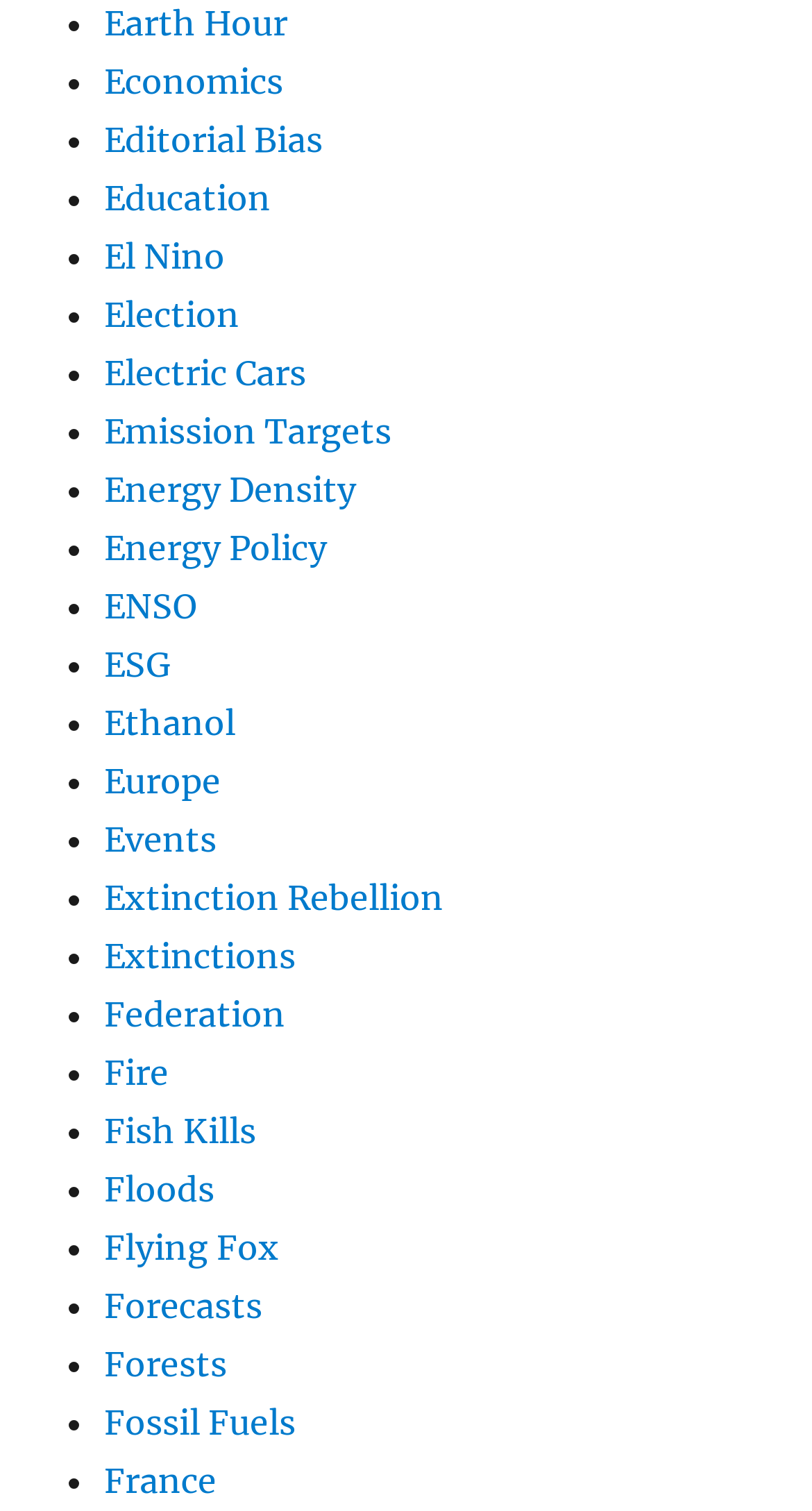Are the links on the webpage organized alphabetically?
Using the screenshot, give a one-word or short phrase answer.

Yes